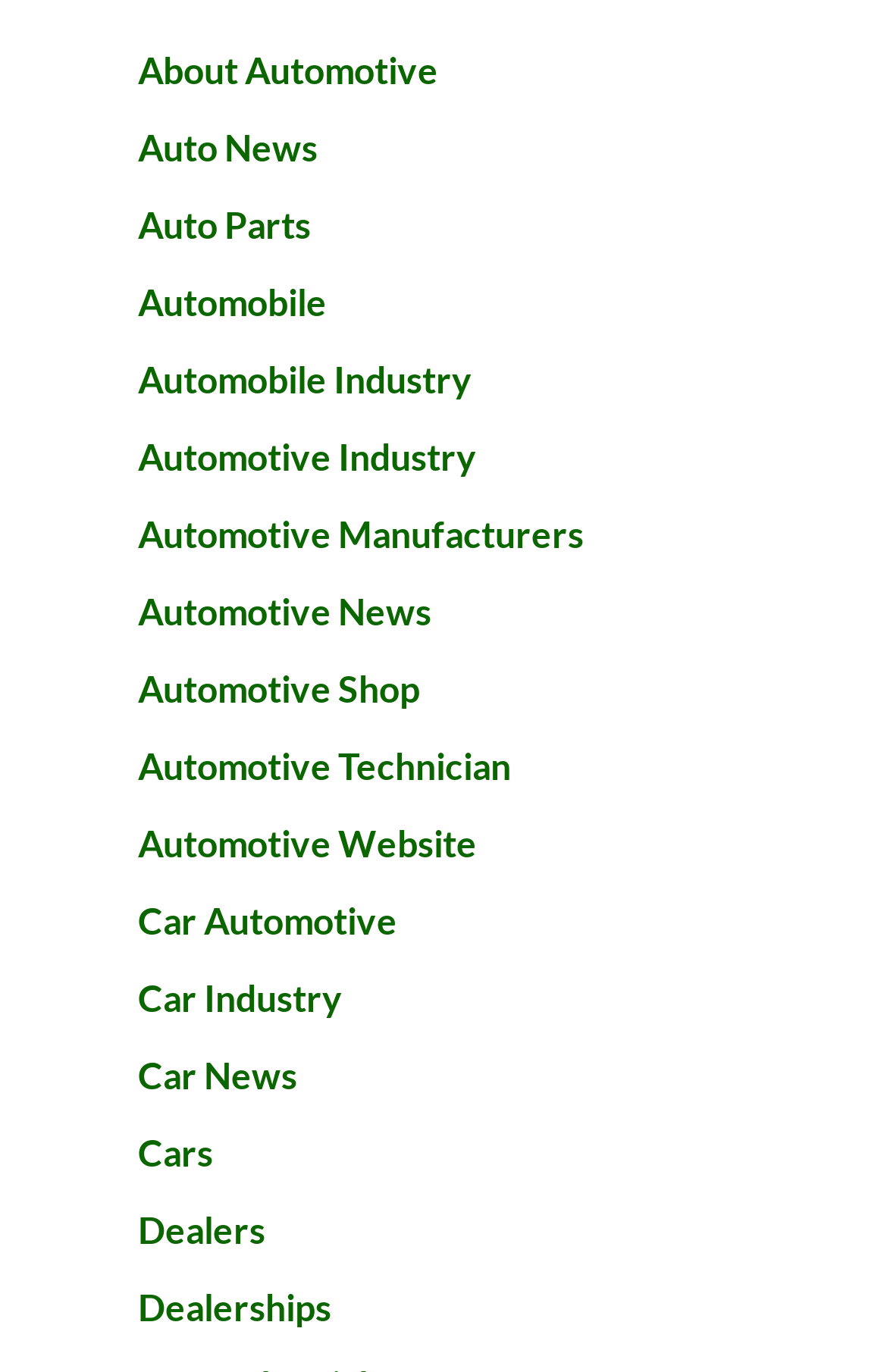Determine the bounding box coordinates of the clickable region to execute the instruction: "explore Automotive Industry". The coordinates should be four float numbers between 0 and 1, denoted as [left, top, right, bottom].

[0.155, 0.316, 0.537, 0.348]